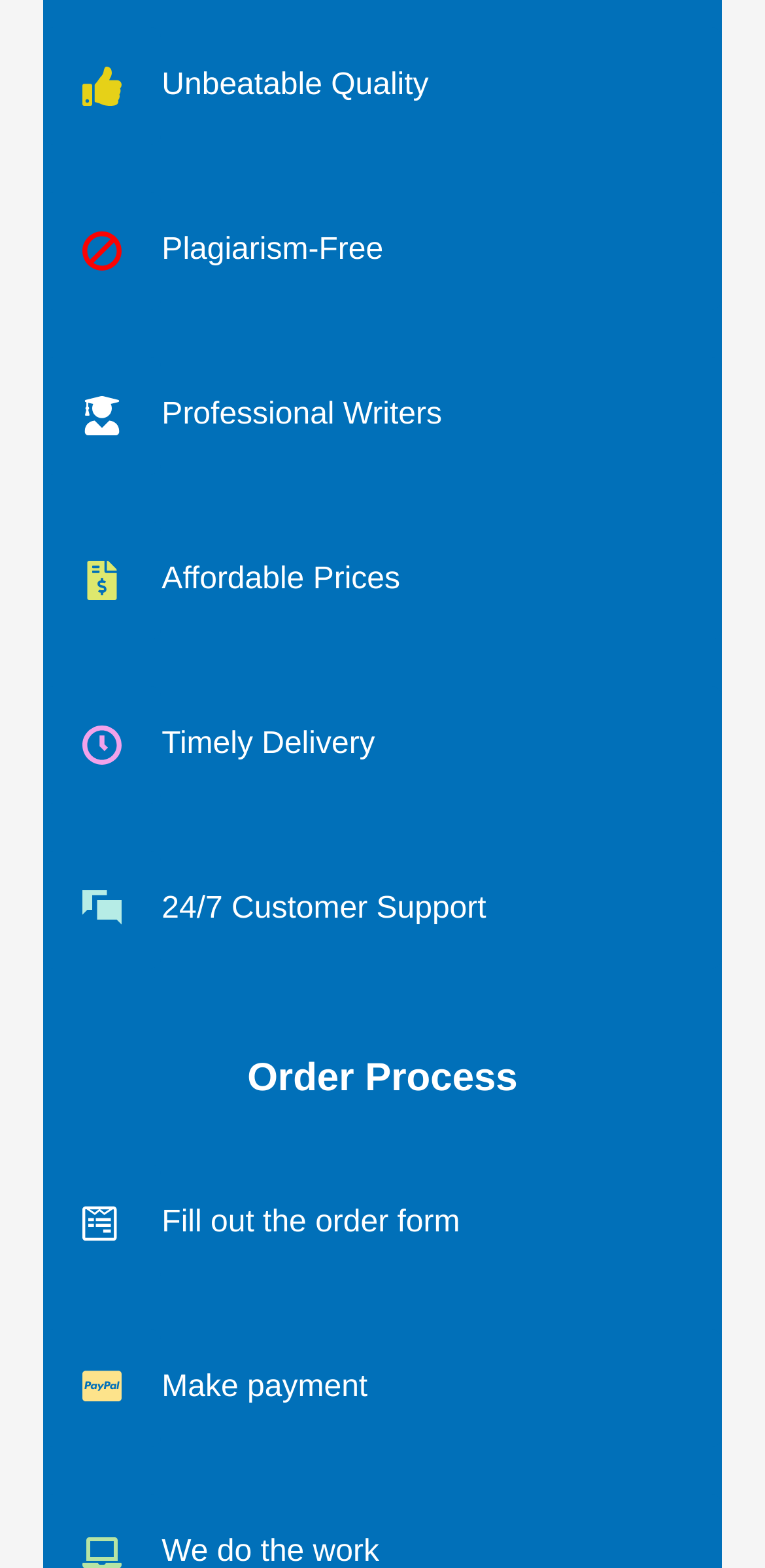Please give a short response to the question using one word or a phrase:
How many steps are involved in the order process?

At least 2